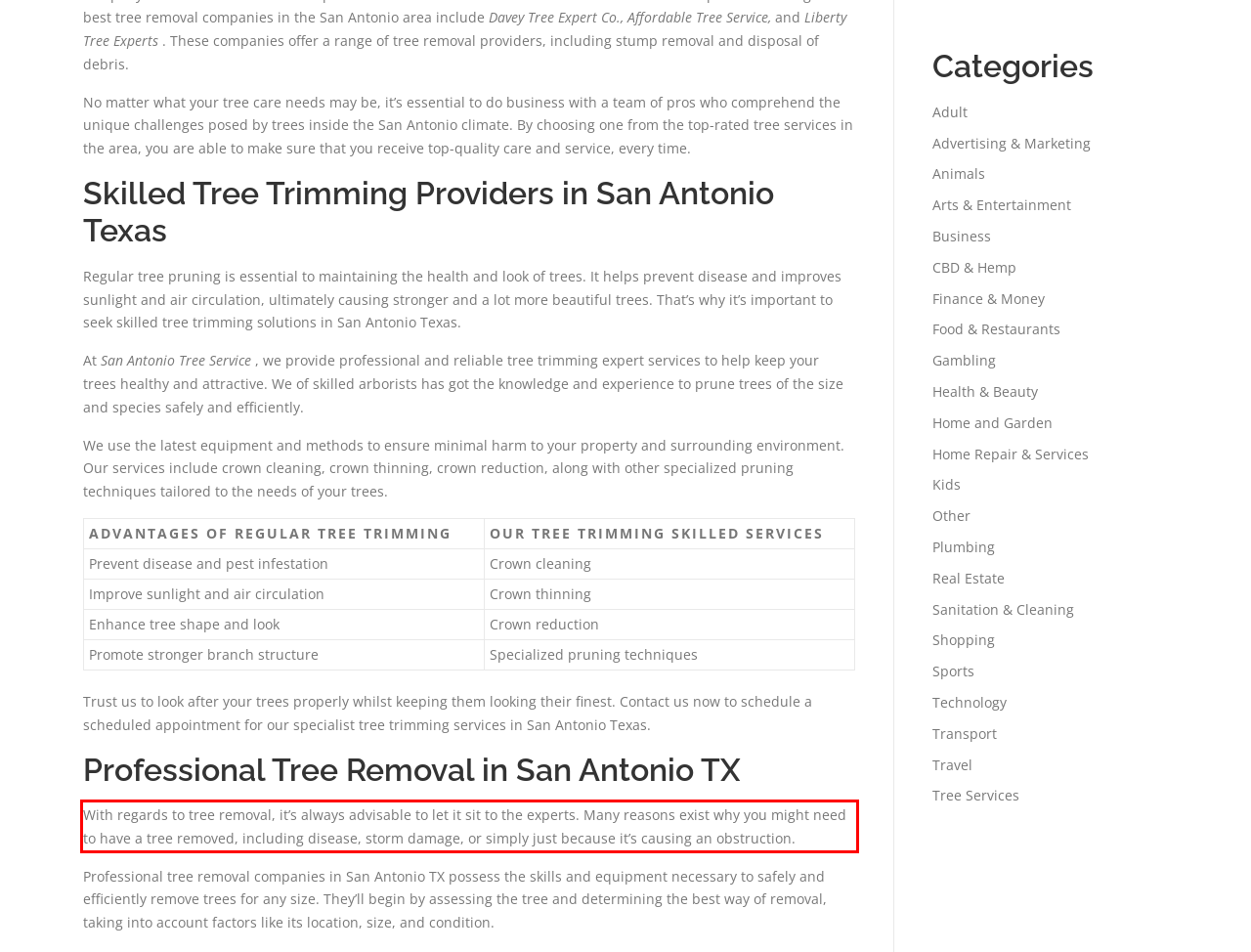Within the screenshot of a webpage, identify the red bounding box and perform OCR to capture the text content it contains.

With regards to tree removal, it’s always advisable to let it sit to the experts. Many reasons exist why you might need to have a tree removed, including disease, storm damage, or simply just because it’s causing an obstruction.